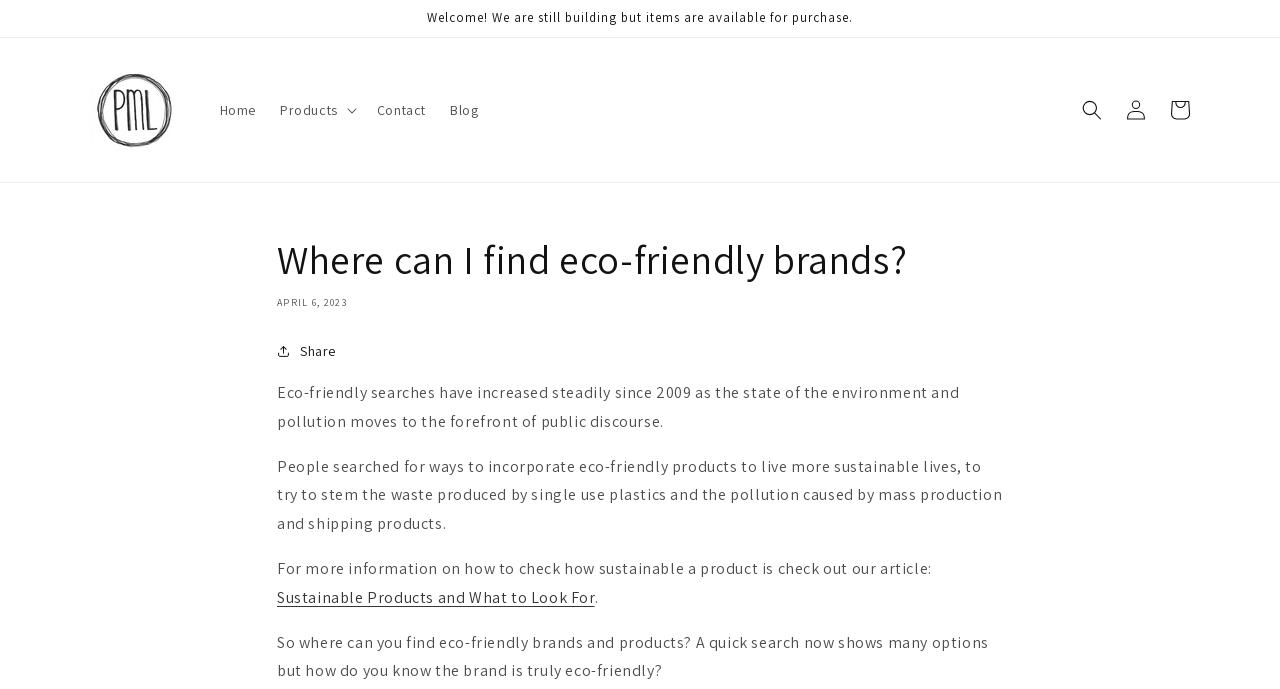Answer the question below with a single word or a brief phrase: 
What is the tone of the article?

Informative